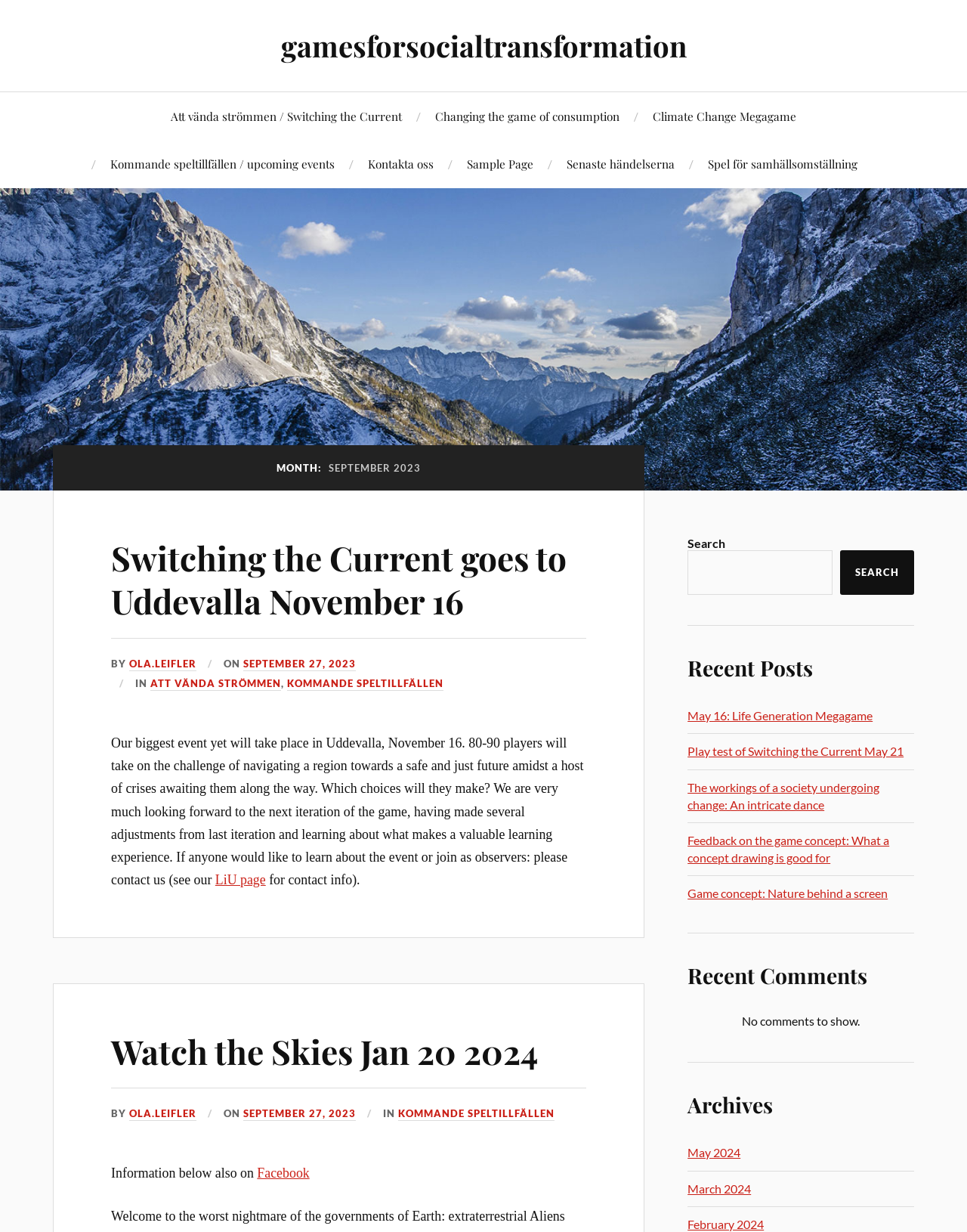How many links are there in the 'Recent Posts' section?
We need a detailed and exhaustive answer to the question. Please elaborate.

I counted the number of links under the 'Recent Posts' section, which are 'May 16: Life Generation Megagame', 'Play test of Switching the Current May 21', 'The workings of a society undergoing change: An intricate dance', 'Feedback on the game concept: What a concept drawing is good for', and 'Game concept: Nature behind a screen', so there are 5 links in the 'Recent Posts' section.